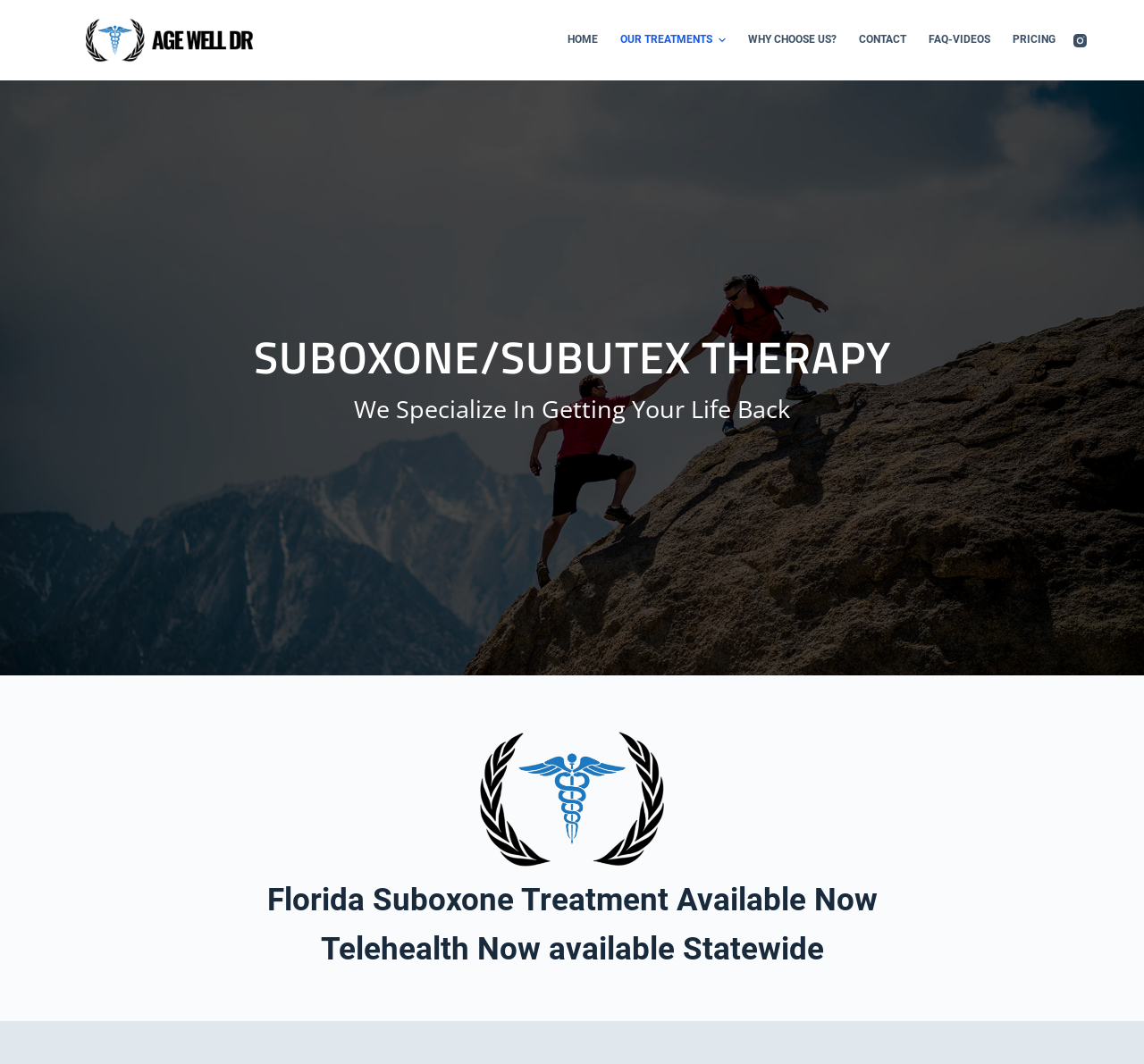Give a comprehensive overview of the webpage, including key elements.

The webpage is about Suboxone treatment and Age Well Dr. At the top left, there is a "Skip to content" link. Next to it, there is a link to "Age Well Dr" with an accompanying image of the same name. 

On the top right, there is a horizontal navigation menu with several menu items, including "HOME", "OUR TREATMENTS", "WHY CHOOSE US?", "CONTACT", "FAQ-VIDEOS", and "PRICING". The "OUR TREATMENTS" menu item has a small image next to it. 

Below the navigation menu, there is a section with three headings. The first heading, "SUBOXONE/SUBUTEX THERAPY", is located near the top center of the page. The second heading, "We Specialize In Getting Your Life Back", is positioned below the first heading. The third heading, "Florida Suboxone Treatment Available Now", is located near the bottom center of the page, and below it, there is another heading, "Telehealth Now available Statewide". 

At the bottom right, there is a link to "Instagram".